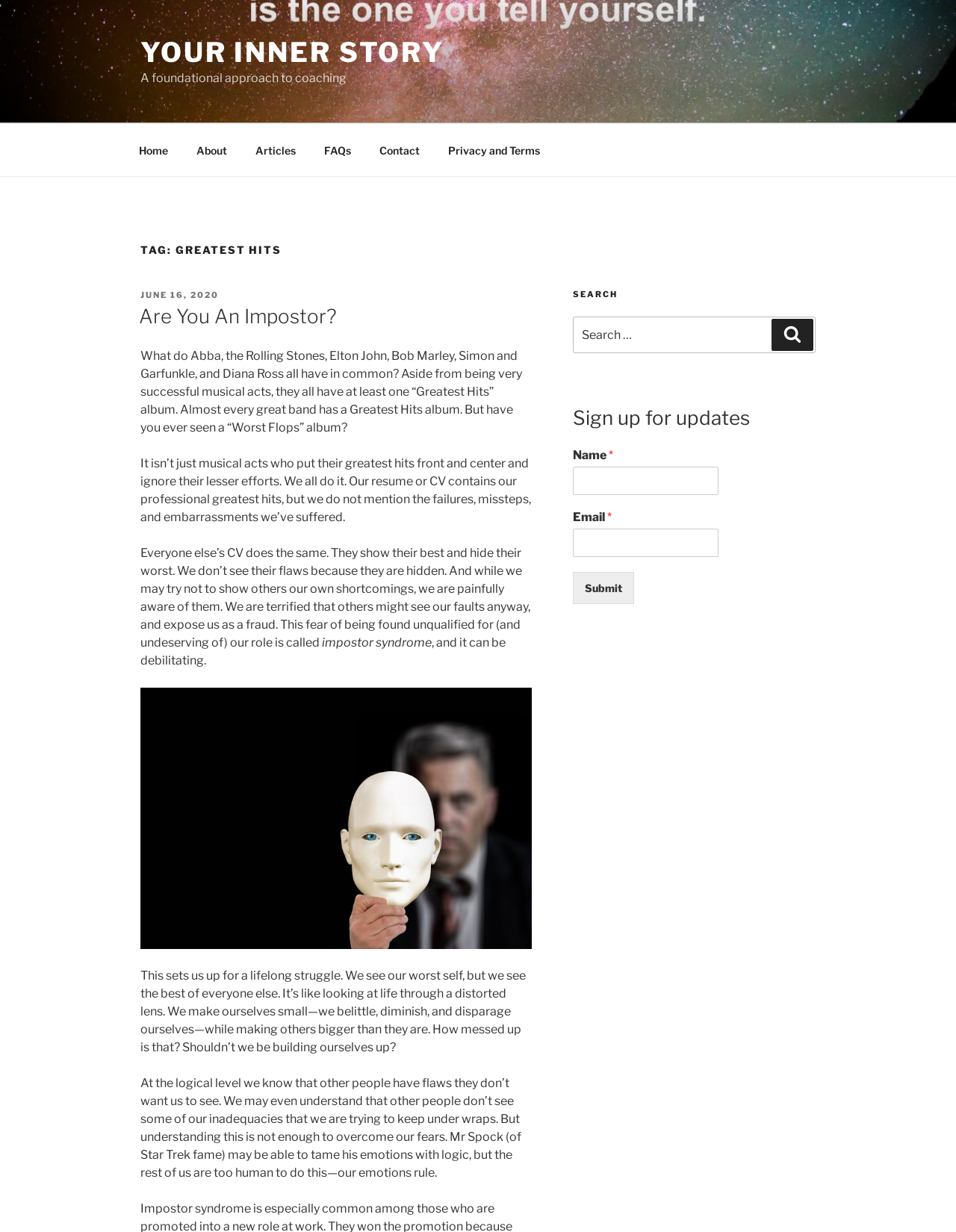Given the element description, predict the bounding box coordinates in the format (top-left x, top-left y, bottom-right x, bottom-right y). Make sure all values are between 0 and 1. Here is the element description: parent_node: Name * name="wpforms[fields][0]"

[0.599, 0.379, 0.751, 0.402]